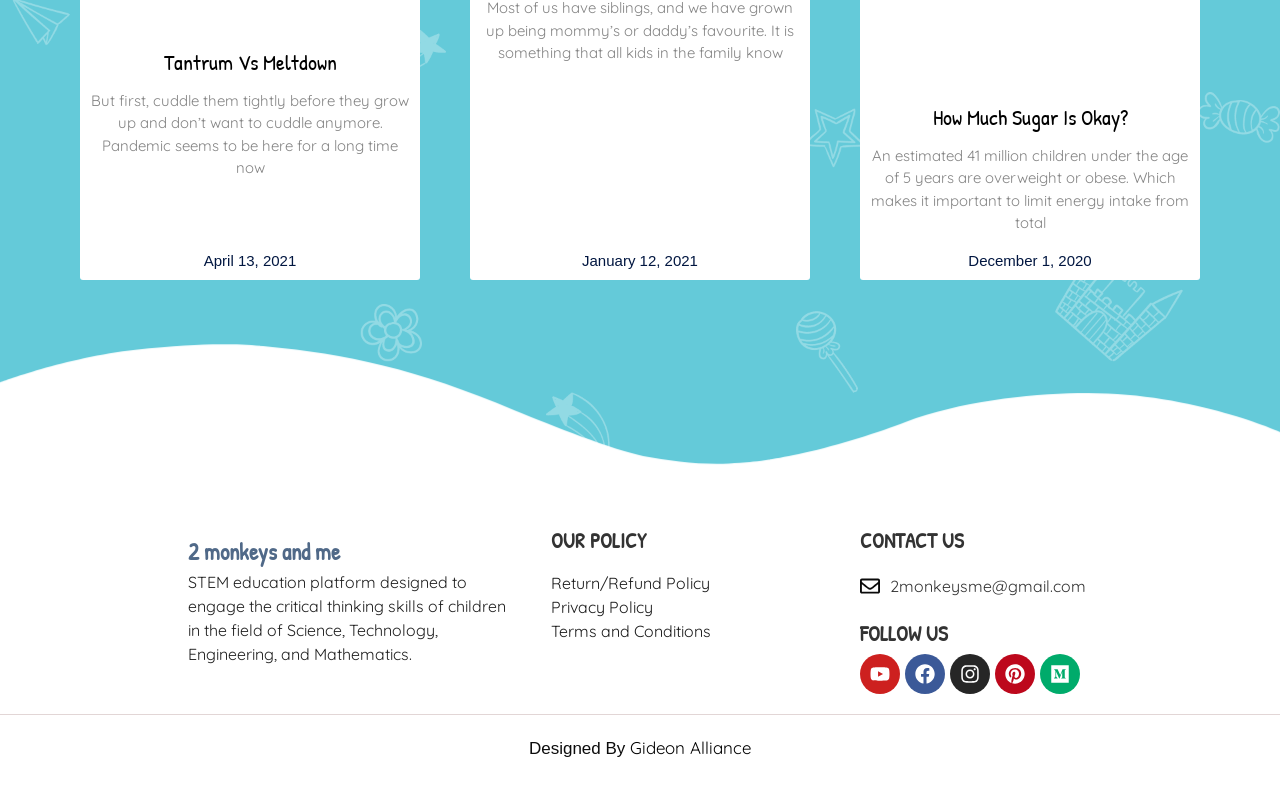Please determine the bounding box coordinates of the element's region to click for the following instruction: "Contact us through email".

[0.695, 0.733, 0.848, 0.759]